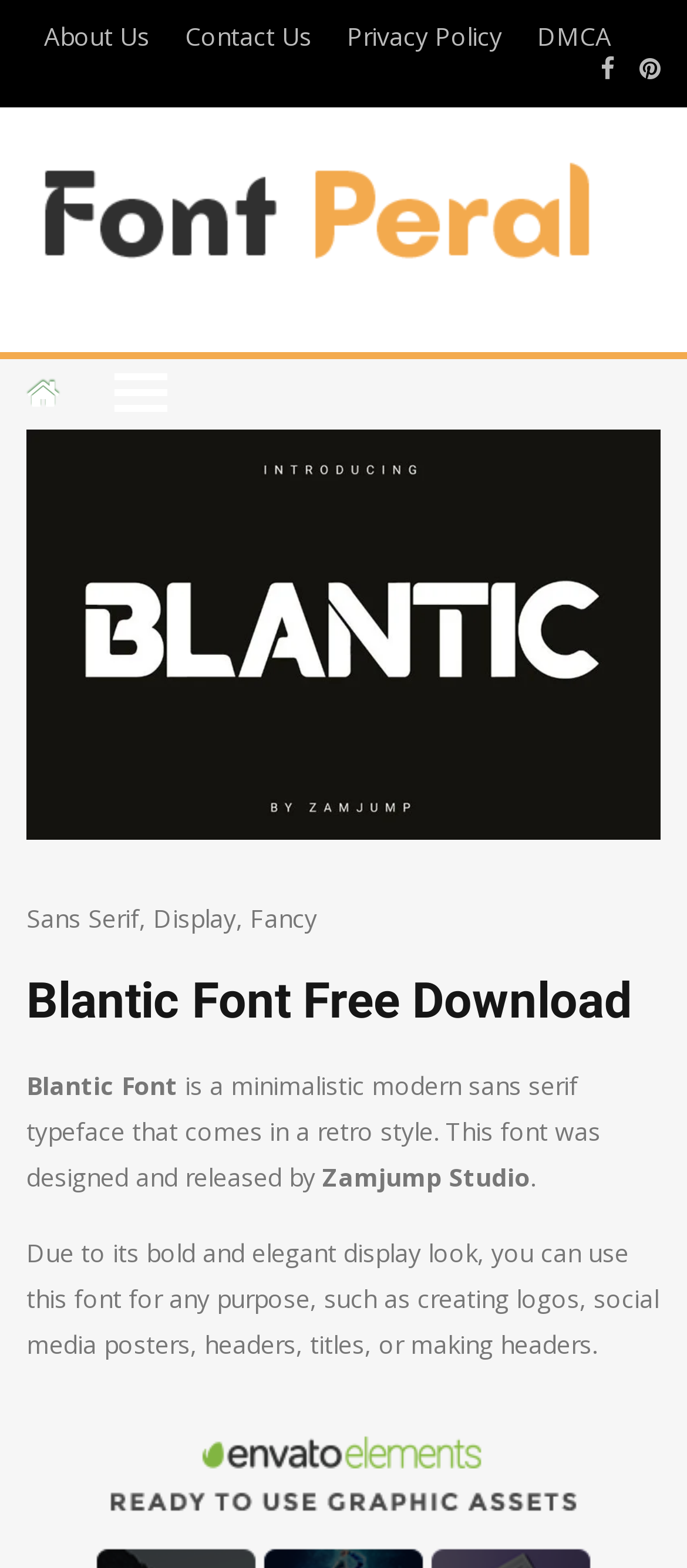What type of font is Blantic?
Using the image, answer in one word or phrase.

Sans Serif